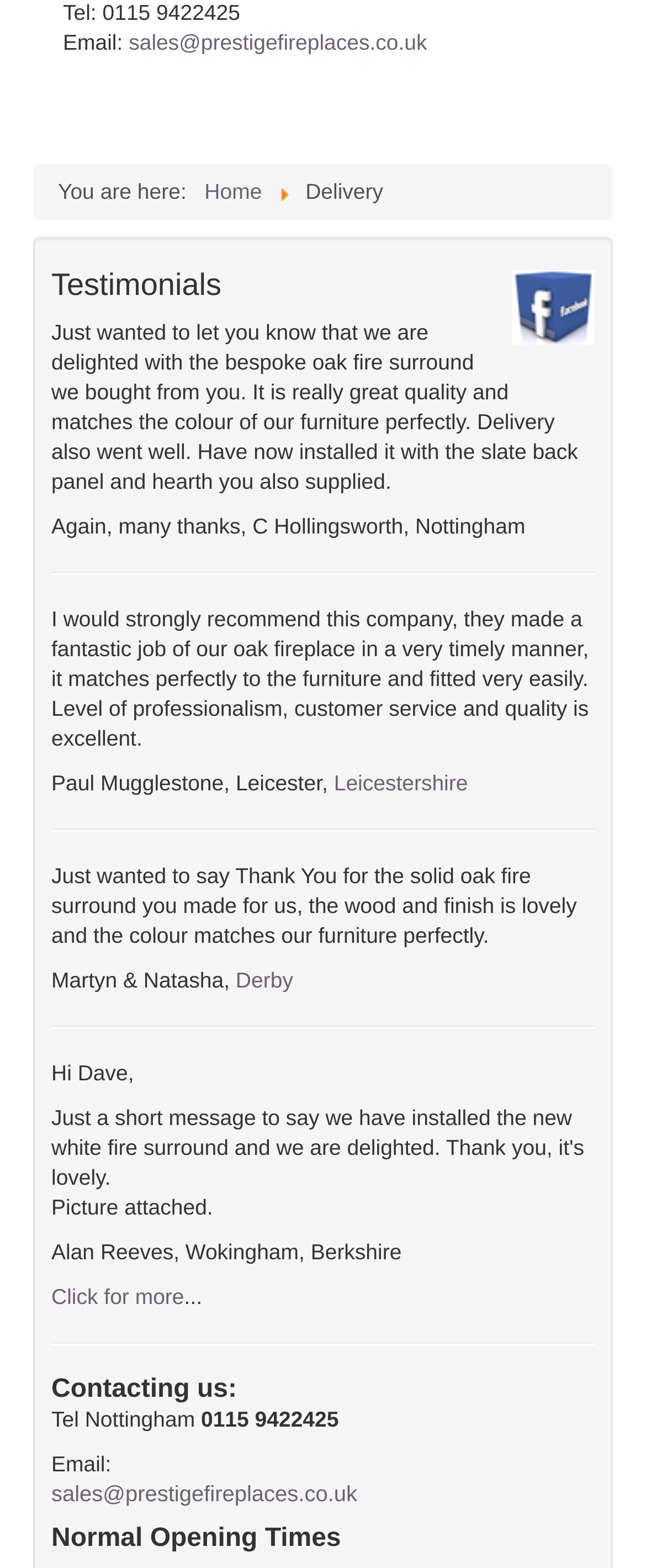What is the company's phone number?
Look at the screenshot and provide an in-depth answer.

The company's phone number can be found in the contact information section at the top and bottom of the webpage, which is '0115 9422425'.